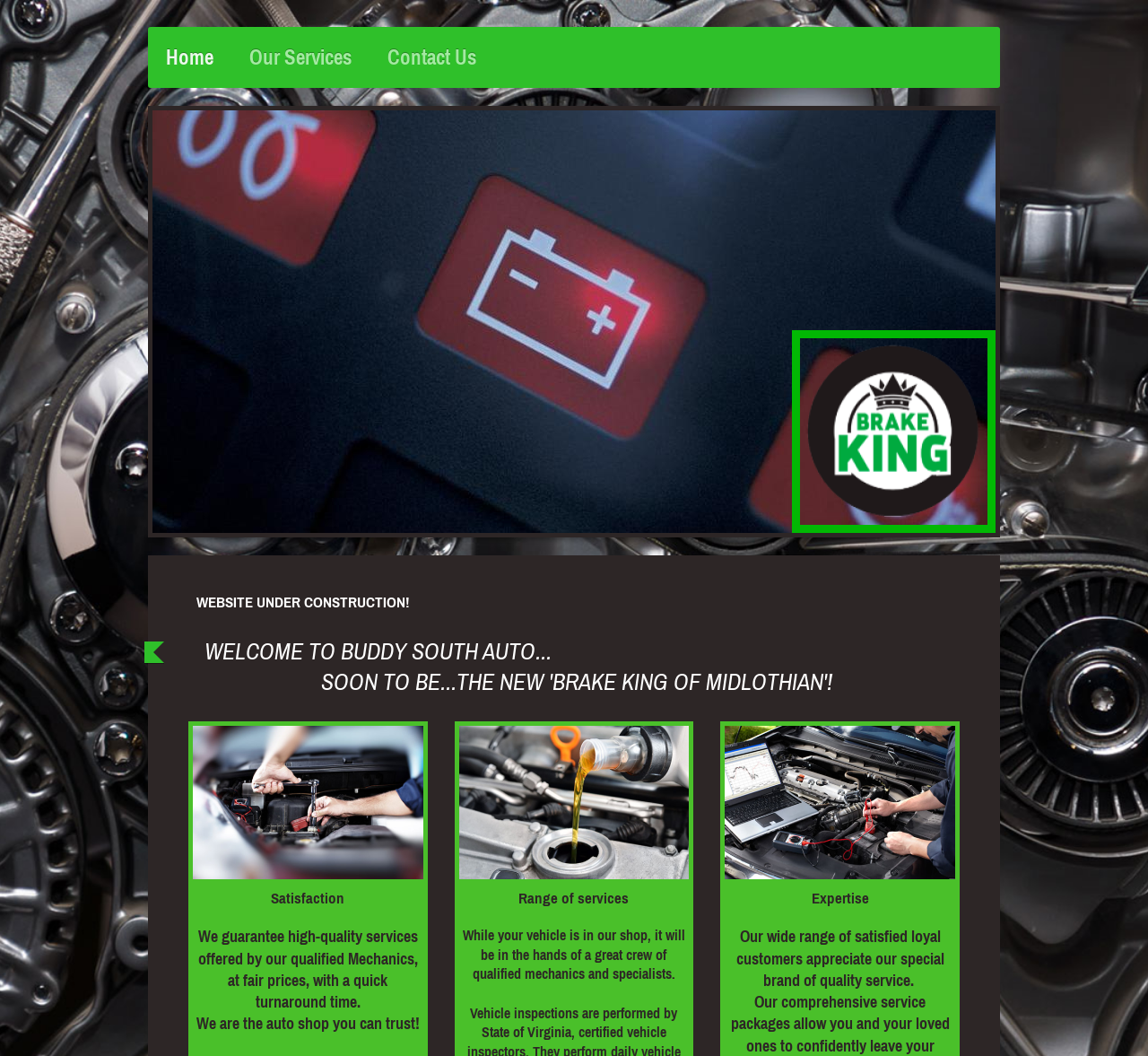Determine the bounding box for the described HTML element: "Home". Ensure the coordinates are four float numbers between 0 and 1 in the format [left, top, right, bottom].

[0.129, 0.025, 0.202, 0.083]